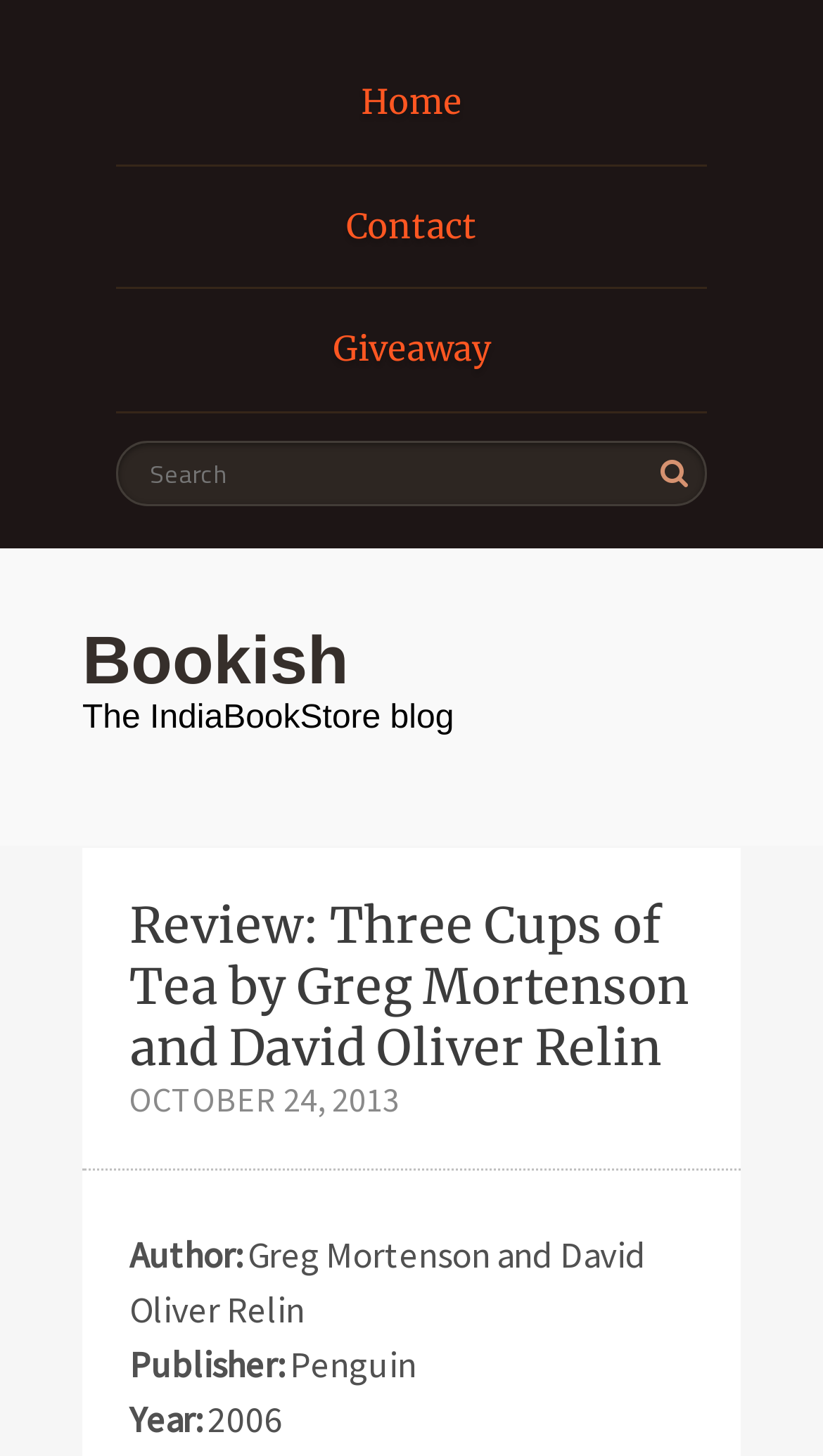Please reply to the following question using a single word or phrase: 
What is the date of the review?

OCTOBER 24, 2013